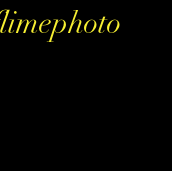Based on the image, provide a detailed response to the question:
What type of portraits does the photography business specialize in?

The caption states that the photography business specializes in capturing moments, particularly focused on teen and high school senior portraits, which allows us to determine the type of portraits they specialize in.